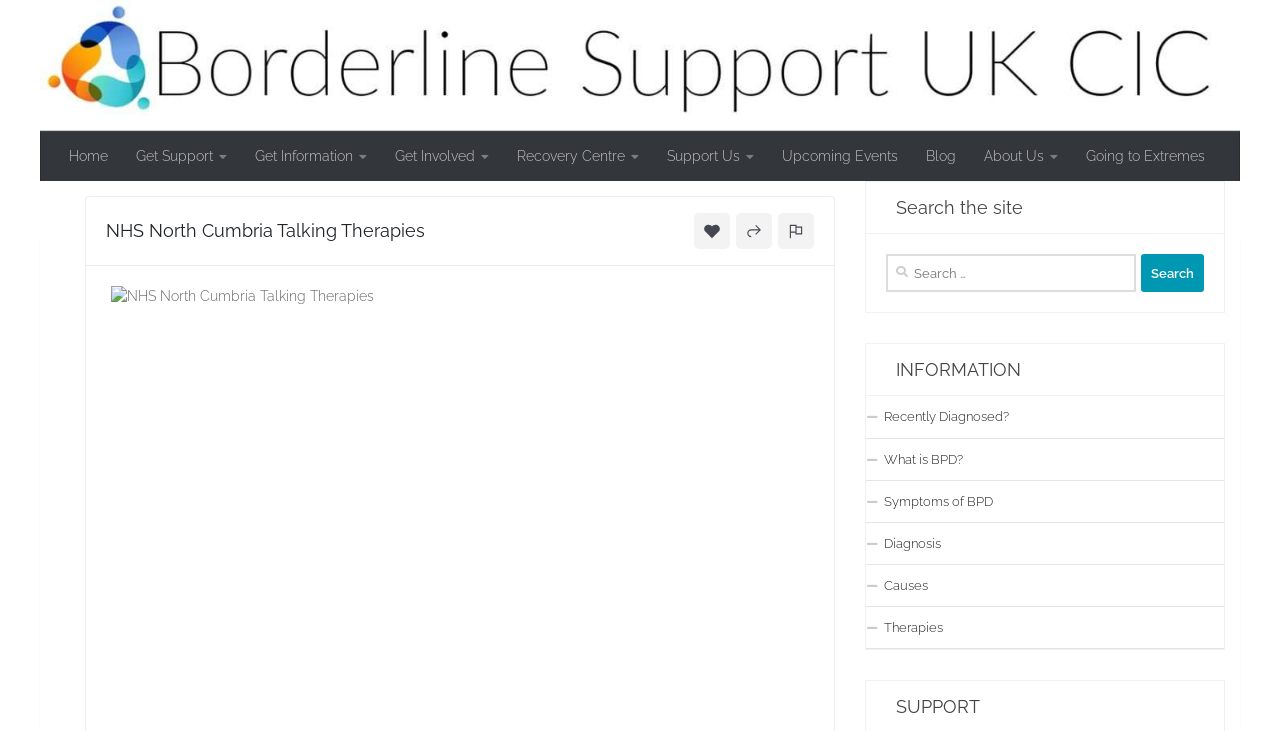Locate the bounding box coordinates of the area to click to fulfill this instruction: "Search the site". The bounding box should be presented as four float numbers between 0 and 1, in the order [left, top, right, bottom].

[0.677, 0.321, 0.956, 0.427]